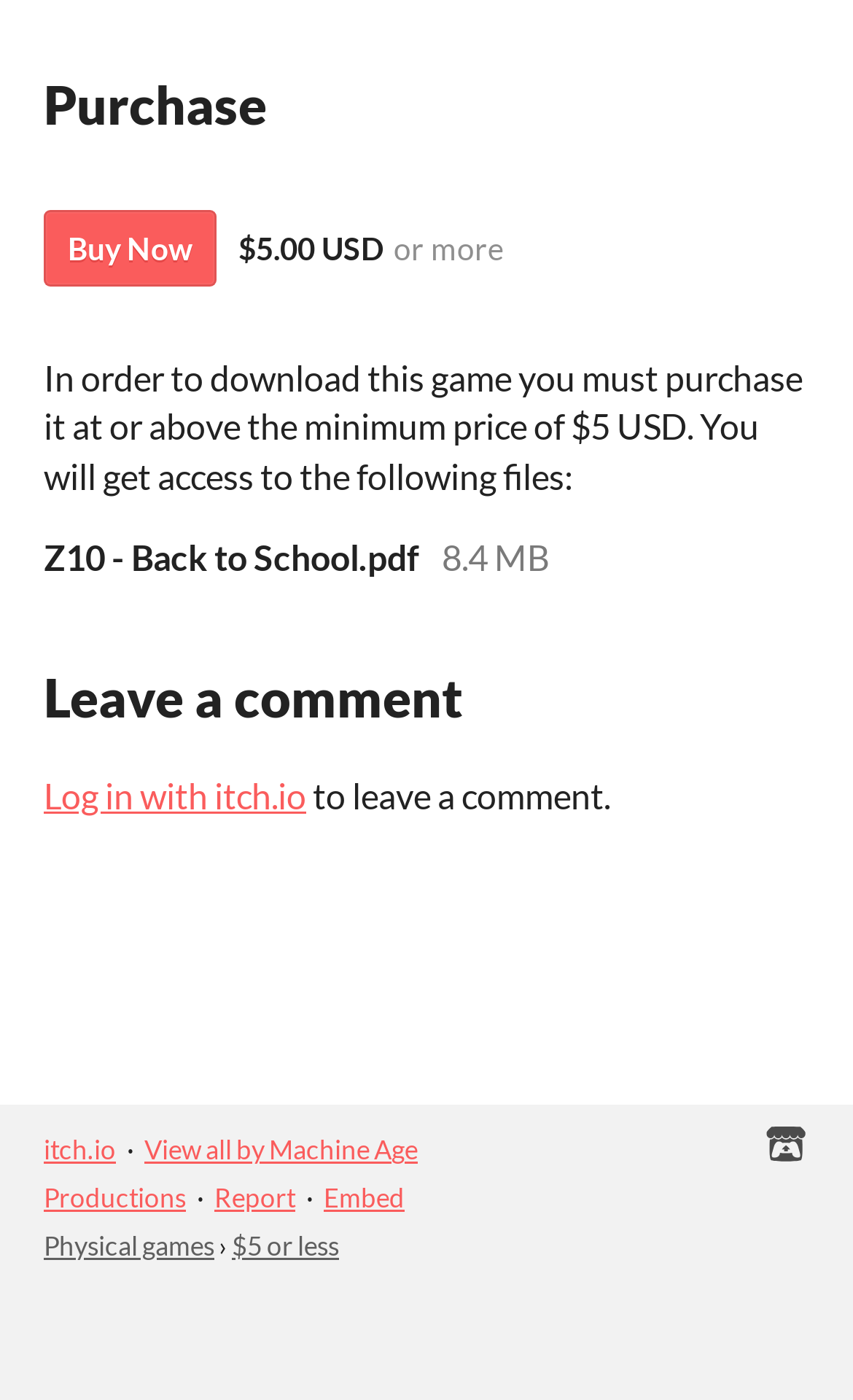Examine the image and give a thorough answer to the following question:
What is the name of the game developer?

The name of the game developer is mentioned in the link 'View all by Machine Age Productions' which is located at the bottom of the webpage.